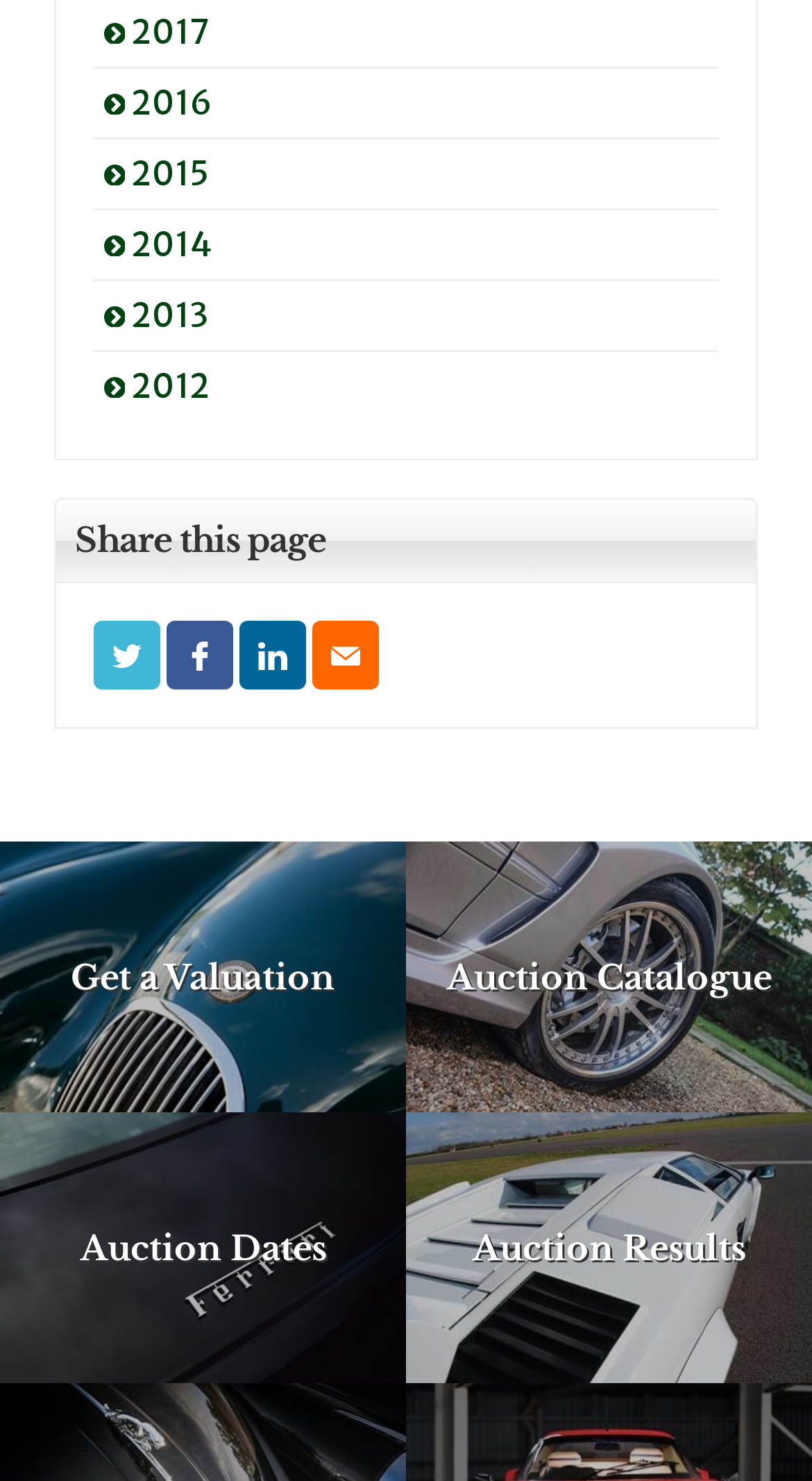Provide a one-word or brief phrase answer to the question:
How many auction-related links are present?

4